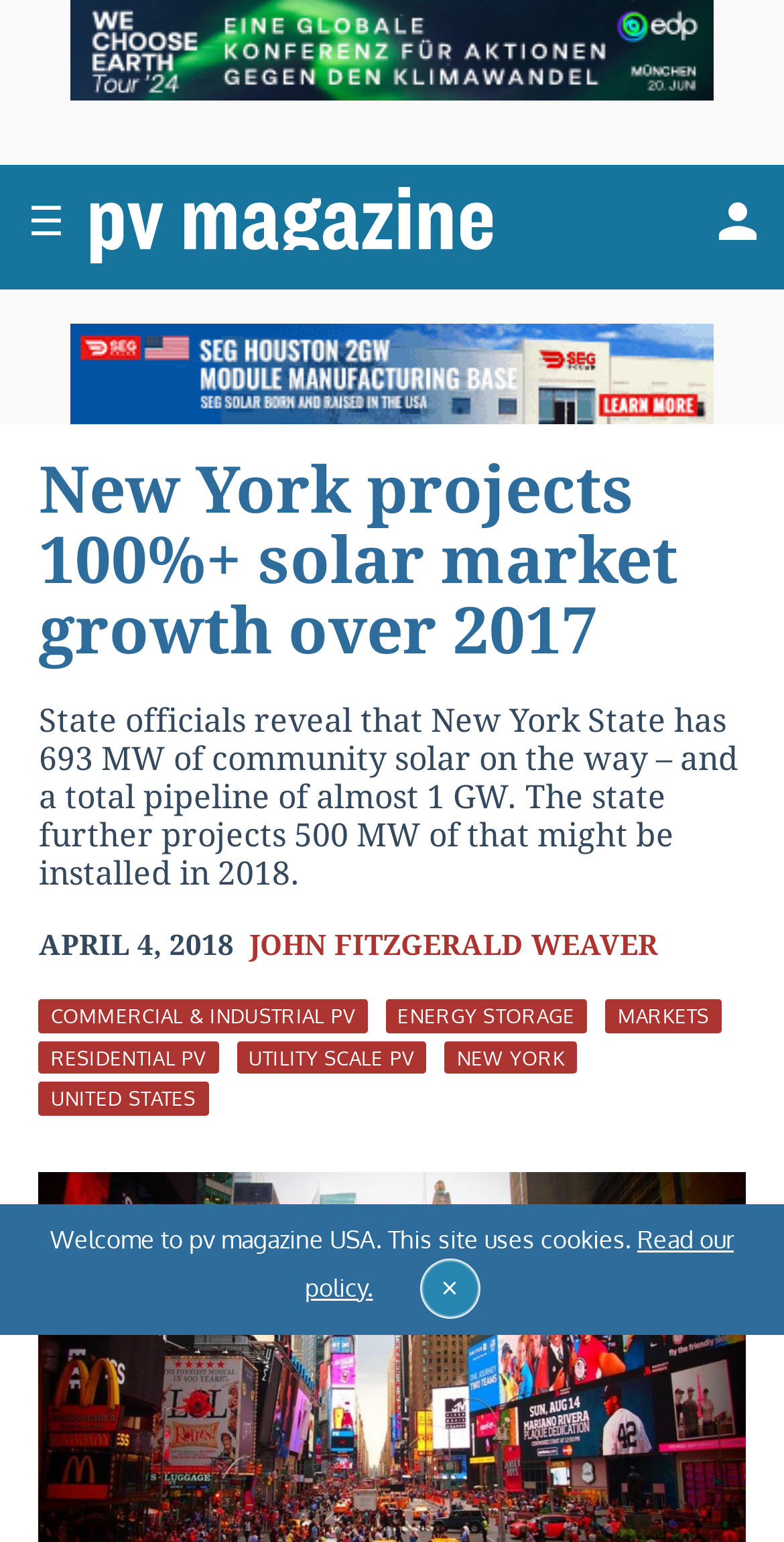Find and provide the bounding box coordinates for the UI element described with: "Commercial & Industrial PV".

[0.049, 0.648, 0.469, 0.67]